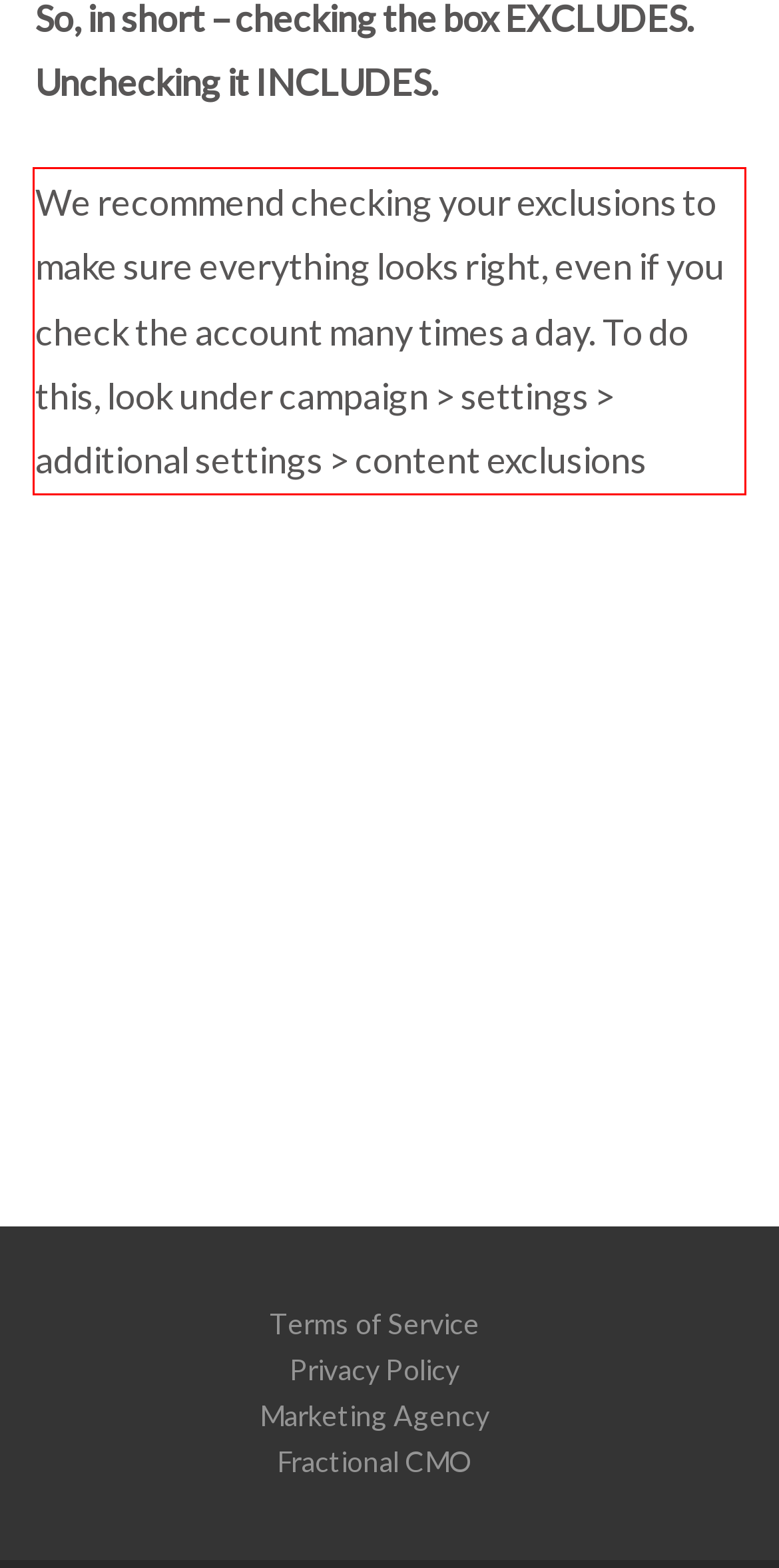In the given screenshot, locate the red bounding box and extract the text content from within it.

We recommend checking your exclusions to make sure everything looks right, even if you check the account many times a day. To do this, look under campaign > settings > additional settings > content exclusions